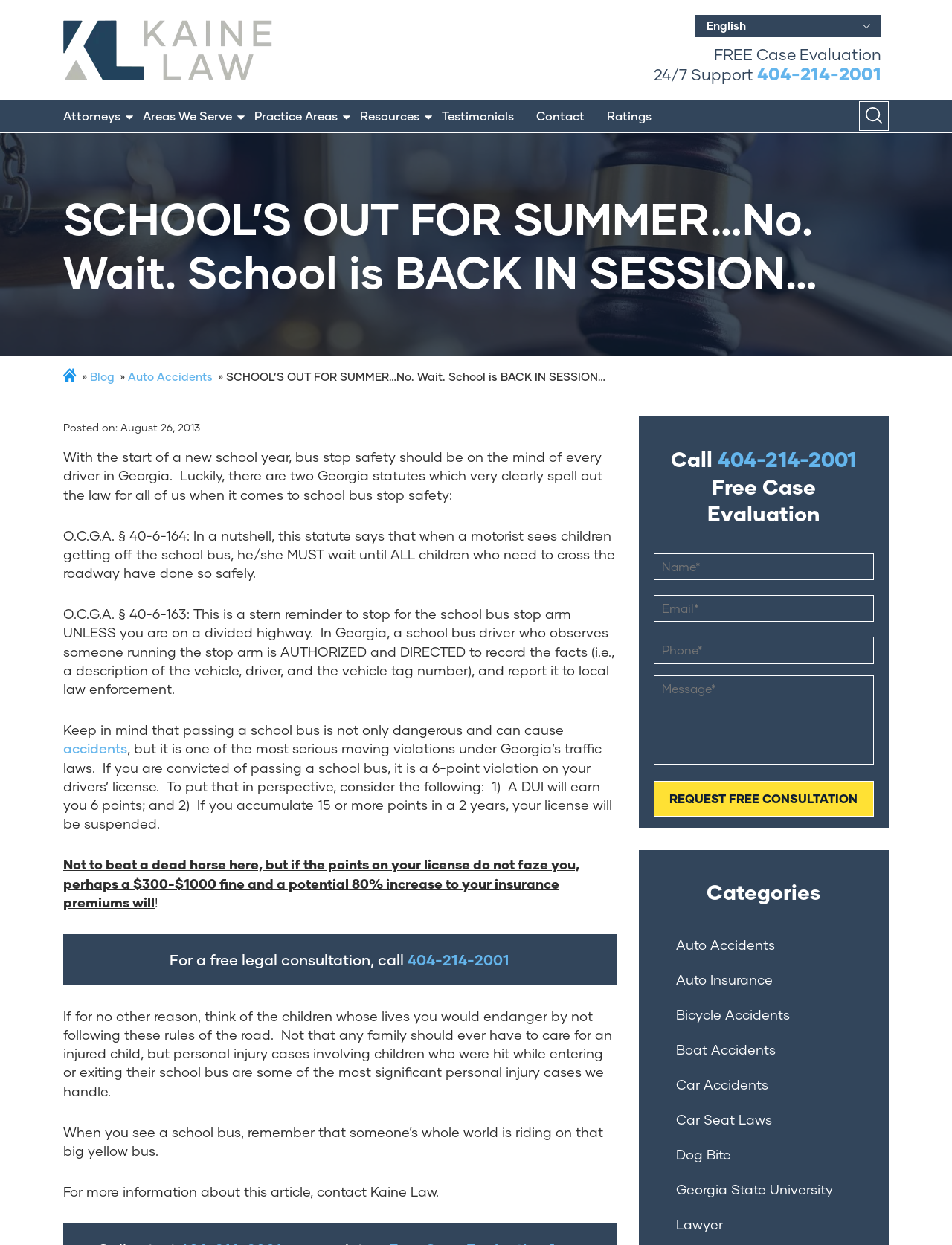Find the bounding box coordinates for the area that should be clicked to accomplish the instruction: "Search for something".

[0.902, 0.081, 0.927, 0.105]